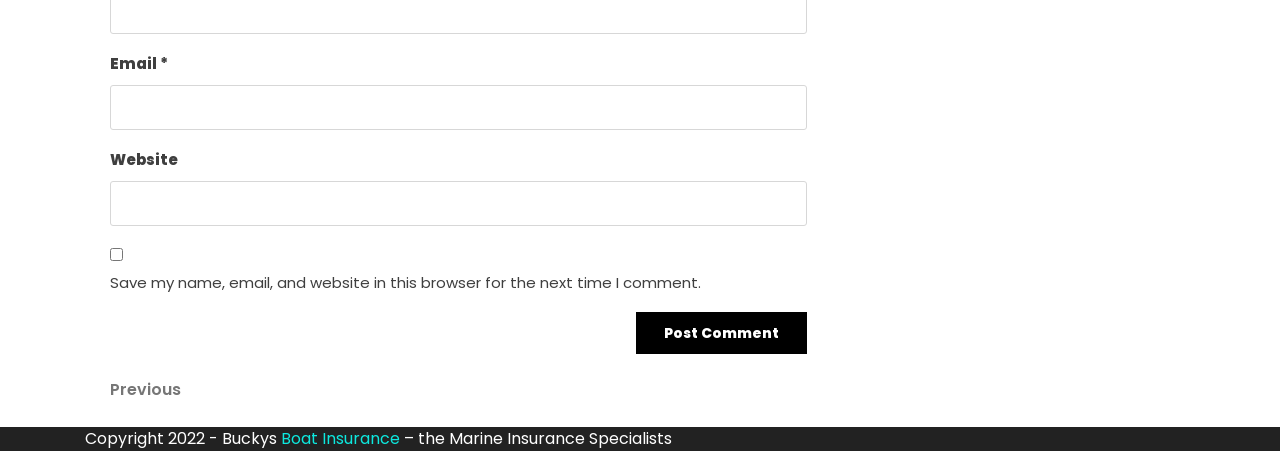Using the provided element description: "Boat Insurance", identify the bounding box coordinates. The coordinates should be four floats between 0 and 1 in the order [left, top, right, bottom].

[0.22, 0.947, 0.312, 0.998]